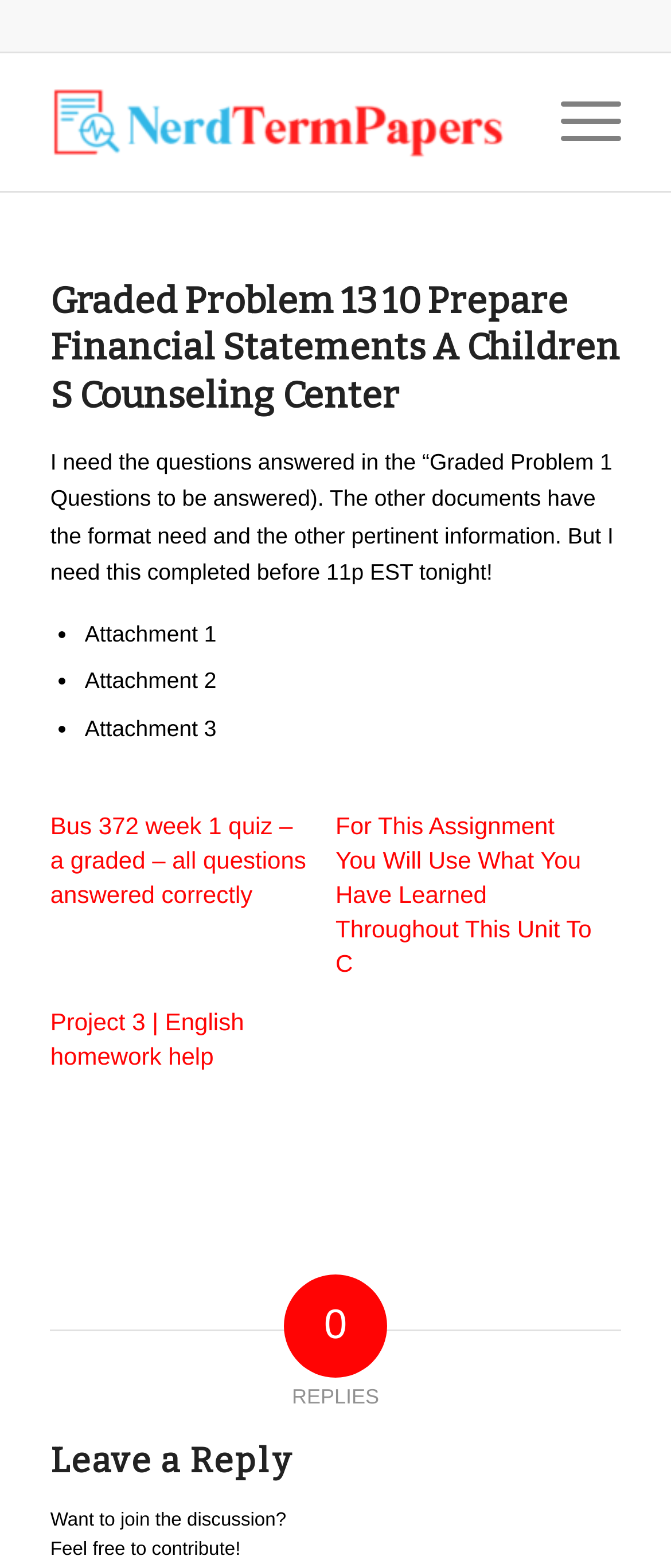Please reply to the following question using a single word or phrase: 
How many links are provided in the problem description?

3